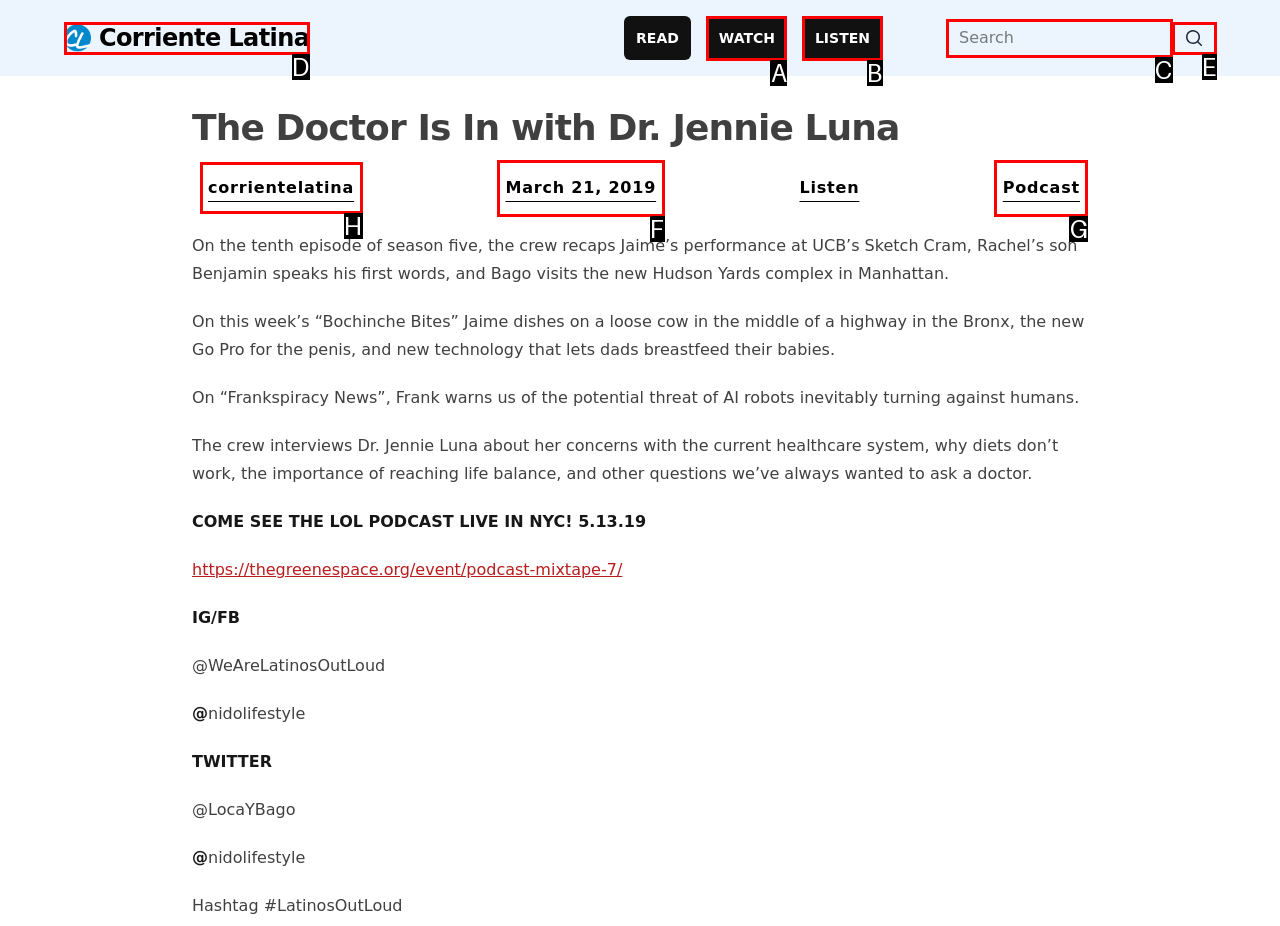Choose the letter of the UI element that aligns with the following description: March 21, 2019
State your answer as the letter from the listed options.

F